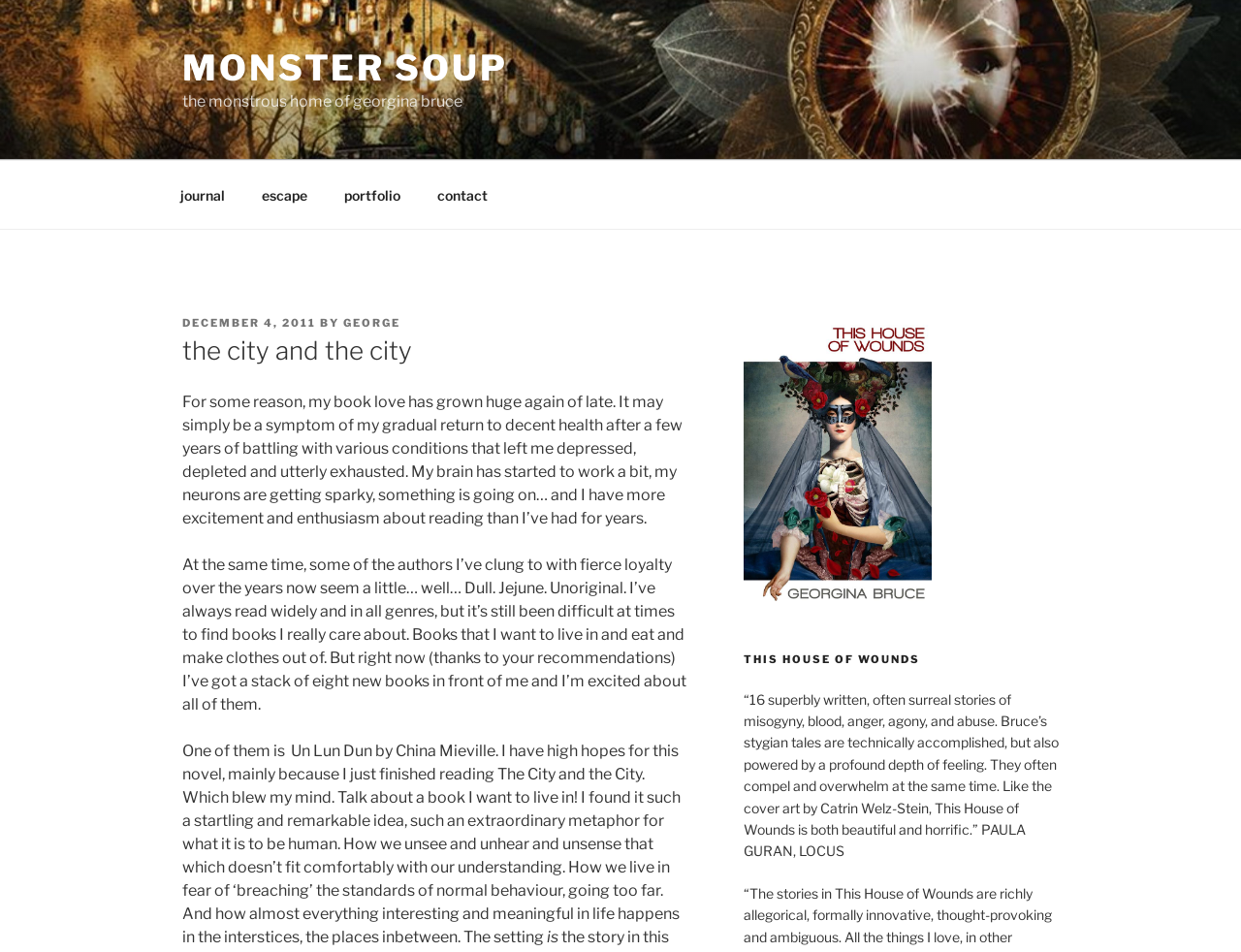Please determine the heading text of this webpage.

the city and the city